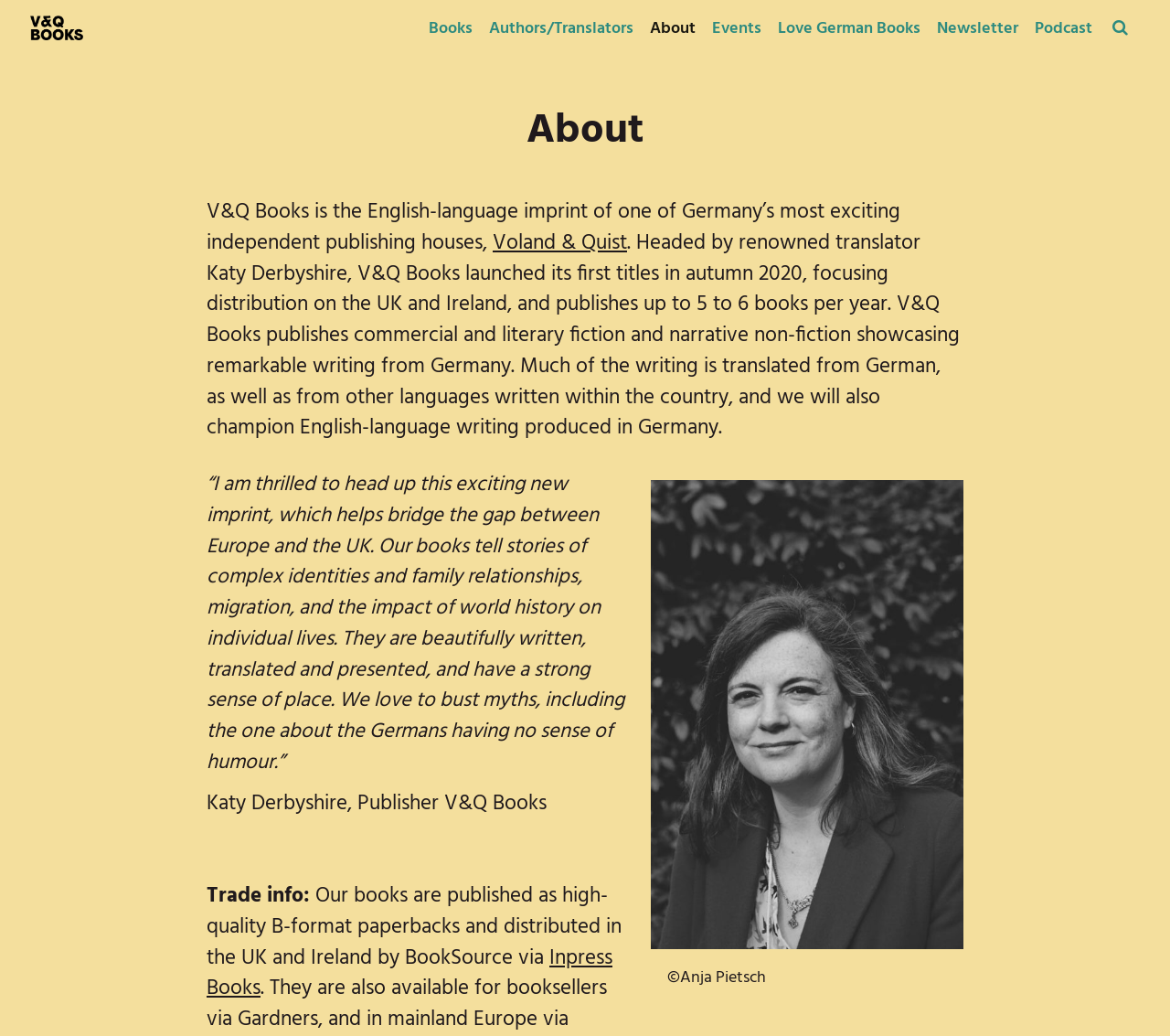Please locate the bounding box coordinates of the element that should be clicked to complete the given instruction: "search for something".

[0.94, 0.008, 0.974, 0.048]